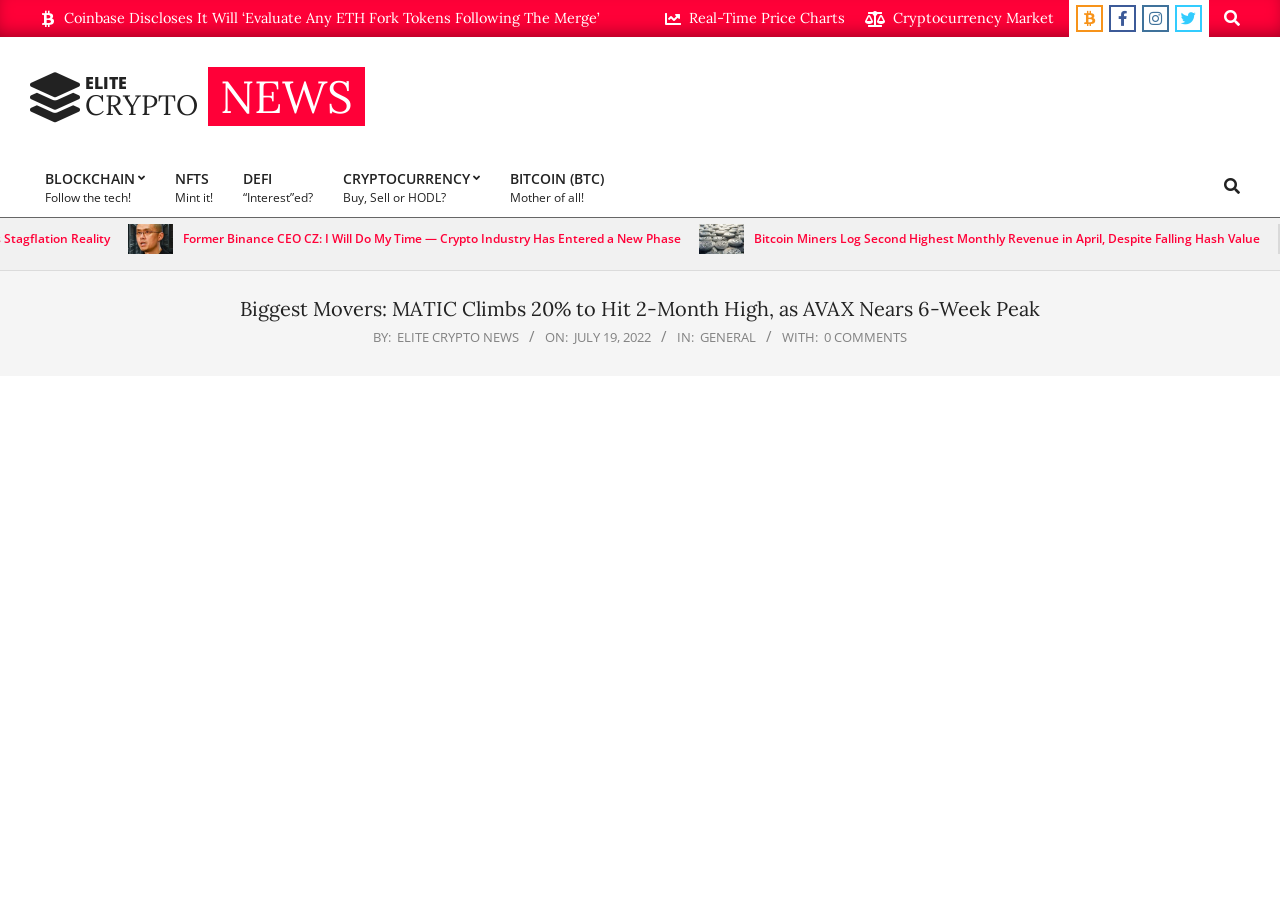Locate the bounding box coordinates of the clickable element to fulfill the following instruction: "Read the news about Bitcoin miners' revenue". Provide the coordinates as four float numbers between 0 and 1 in the format [left, top, right, bottom].

[0.534, 0.256, 0.93, 0.275]